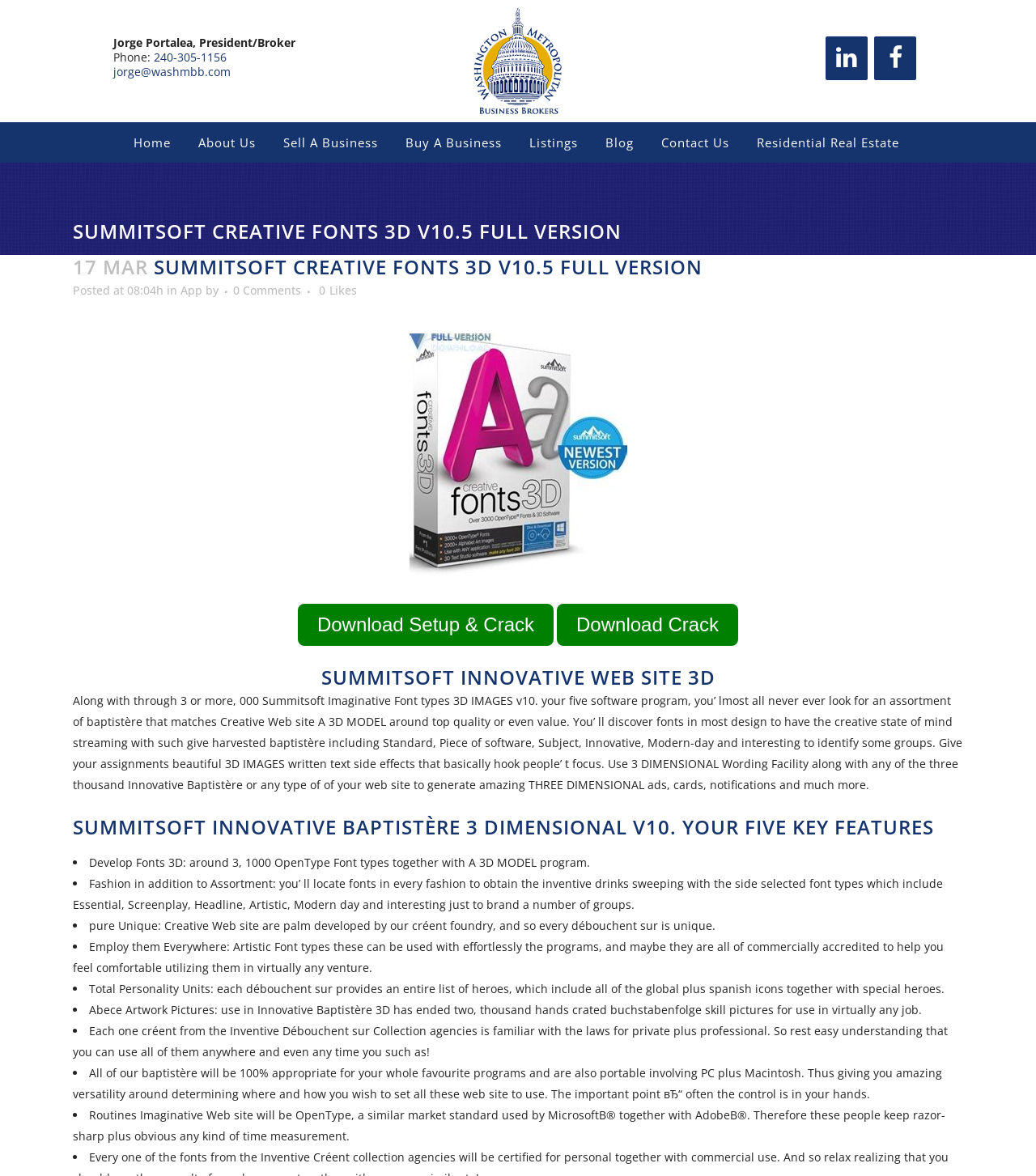Based on the image, give a detailed response to the question: How many font types are included in the software?

I found the answer by reading the text 'Along with through 3 or more, 000 Summitsoft Imaginative Font types 3D IMAGES v10.' which mentions the number of font types included in the software.